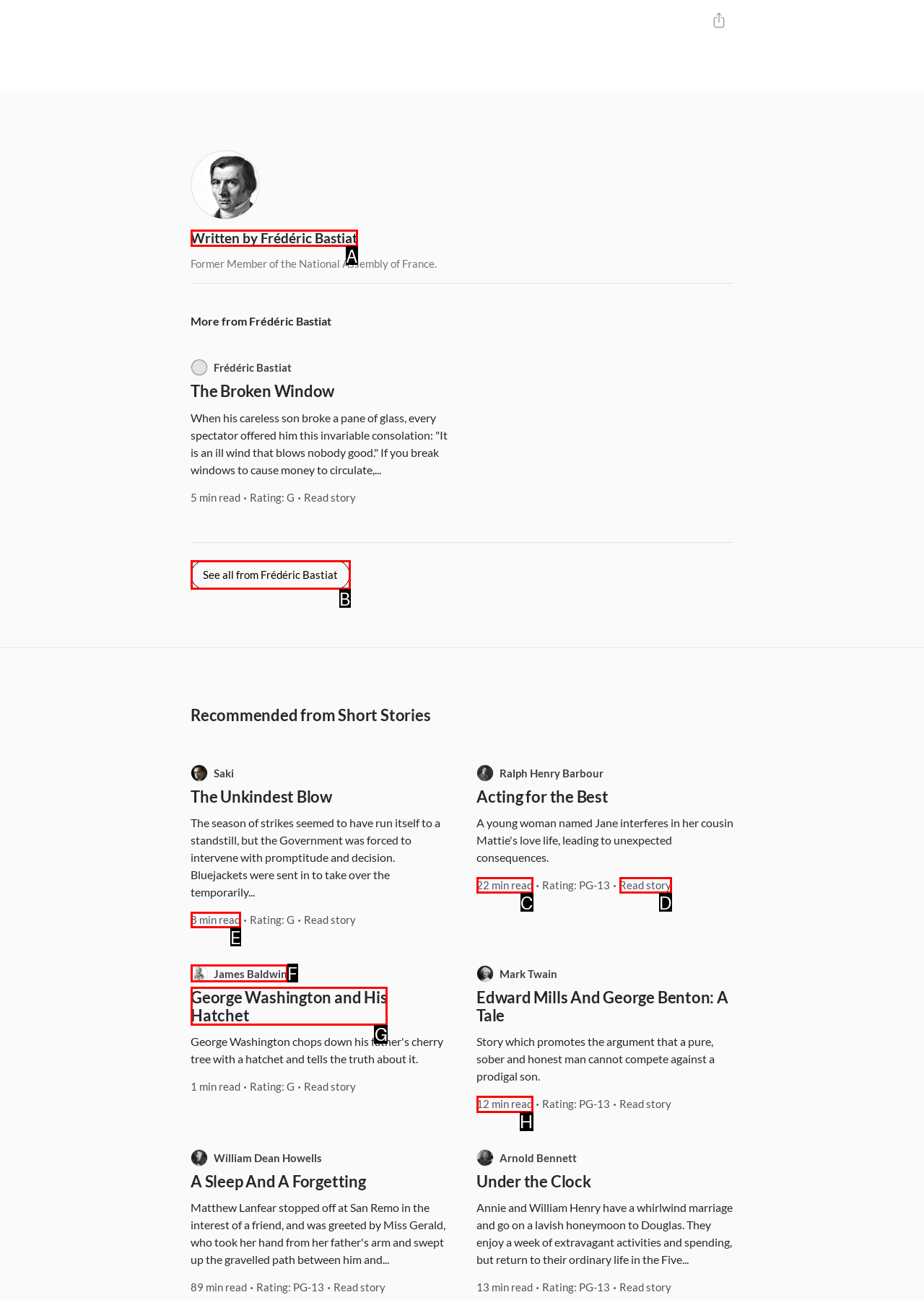Identify the HTML element that best fits the description: See all from Frédéric Bastiat. Respond with the letter of the corresponding element.

B